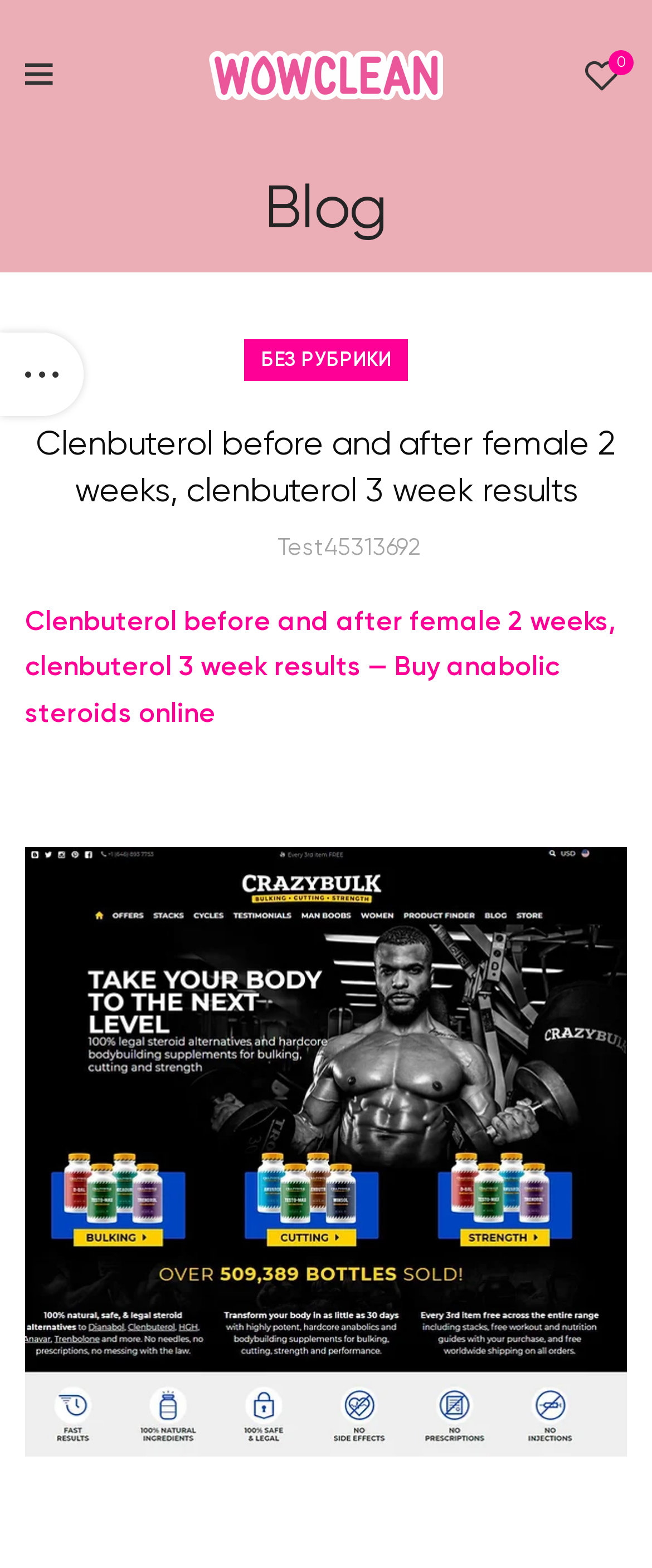Please identify the bounding box coordinates of the clickable area that will fulfill the following instruction: "View author profile". The coordinates should be in the format of four float numbers between 0 and 1, i.e., [left, top, right, bottom].

[0.426, 0.342, 0.646, 0.357]